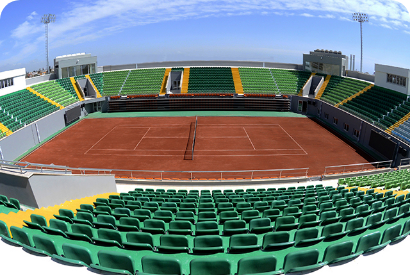Provide a comprehensive description of the image.

The image showcases a panoramic view of a well-designed tennis complex, featuring a central clay court surrounded by modern seating. The stadium is characterized by an array of green and yellow seats that cascade down to the court, providing an excellent vantage point for spectators. Above the court, bright lights are positioned to illuminate matches, ensuring visibility during evening events. The architectural design includes spacious areas for players and officials, emphasizing both functionality and comfort. This venue, with its capacity to host significant competitions, reflects the spirit of the sport, combining power and finesse at every match played here. The facility stands as a tribute to the love of tennis, where both amateurs and professionals can showcase their skills.